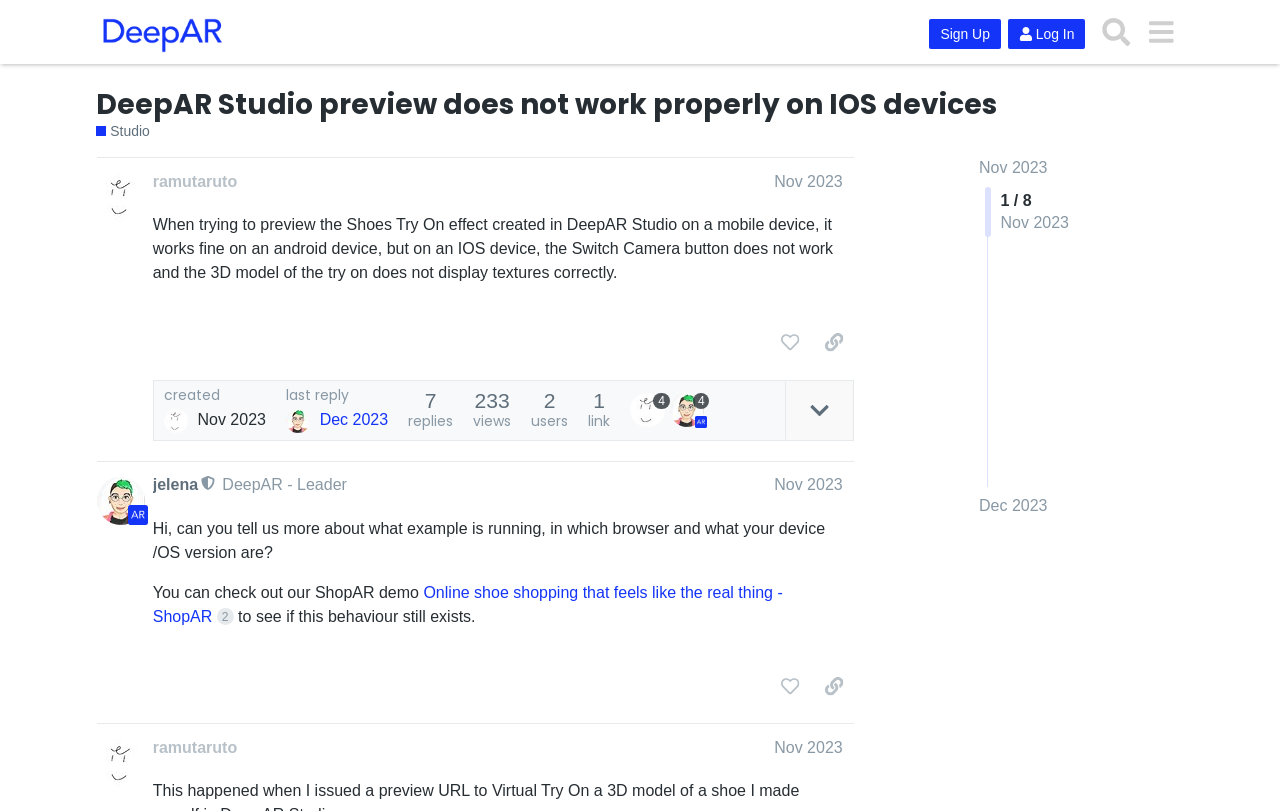What is the name of the demo mentioned in the second post?
Examine the image and provide an in-depth answer to the question.

The name of the demo mentioned in the second post can be found in the link text 'Online shoe shopping that feels like the real thing - ShopAR 2', which is a link to the demo.